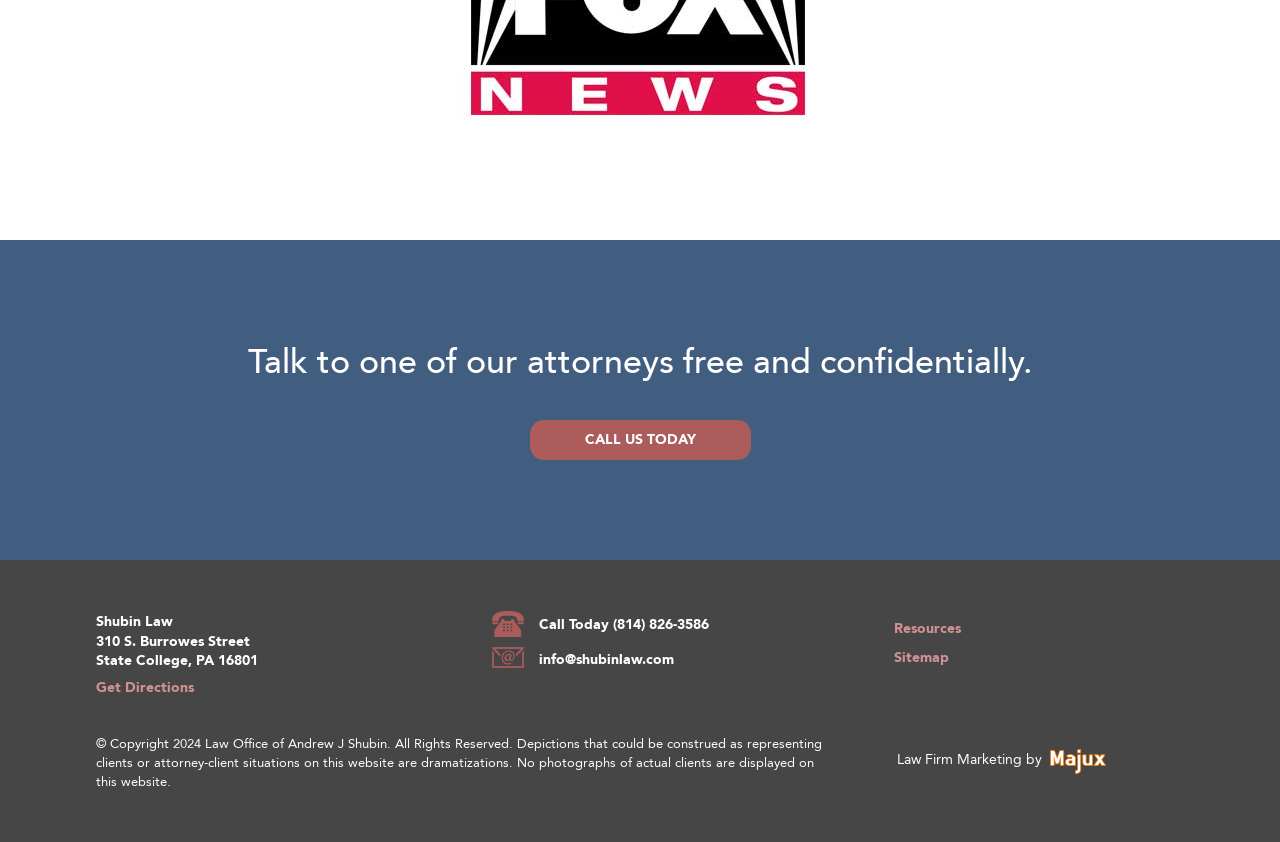From the webpage screenshot, identify the region described by Get Directions. Provide the bounding box coordinates as (top-left x, top-left y, bottom-right x, bottom-right y), with each value being a floating point number between 0 and 1.

[0.075, 0.802, 0.152, 0.83]